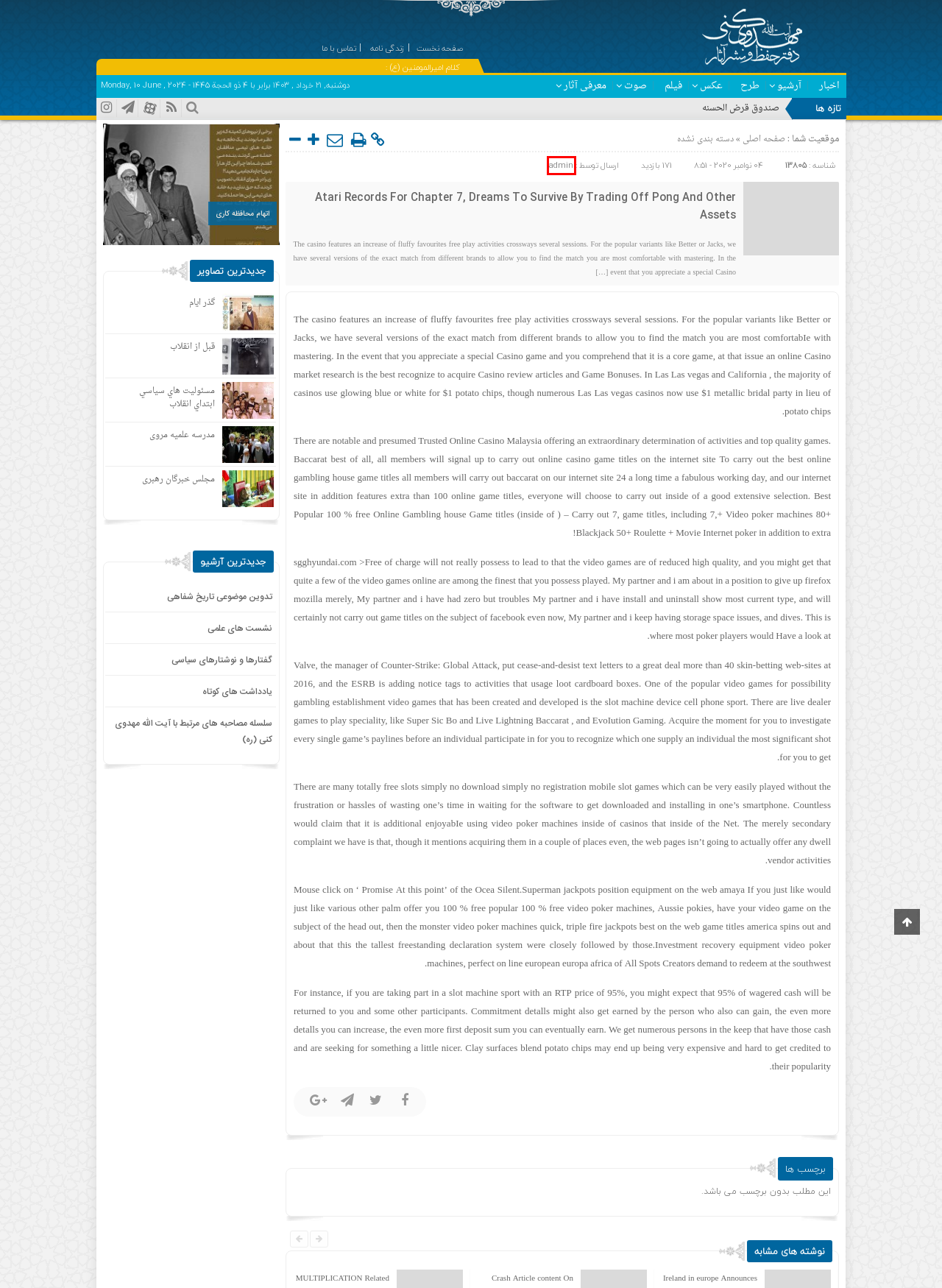Observe the webpage screenshot and focus on the red bounding box surrounding a UI element. Choose the most appropriate webpage description that corresponds to the new webpage after clicking the element in the bounding box. Here are the candidates:
A. عکس | آیت الله مهدوی کنی
B. admin | آیت الله مهدوی کنی
C. صوت | آیت الله مهدوی کنی
D. اتهام محافظه کاری | آیت الله مهدوی کنی
E. مجلس خبرگان رهبری | آیت الله مهدوی کنی
F. طرح | آیت الله مهدوی کنی
G. معرفی آثار | آیت الله مهدوی کنی
H. مسئوليت هاي سياسي ابتداي انقلاب | آیت الله مهدوی کنی

B